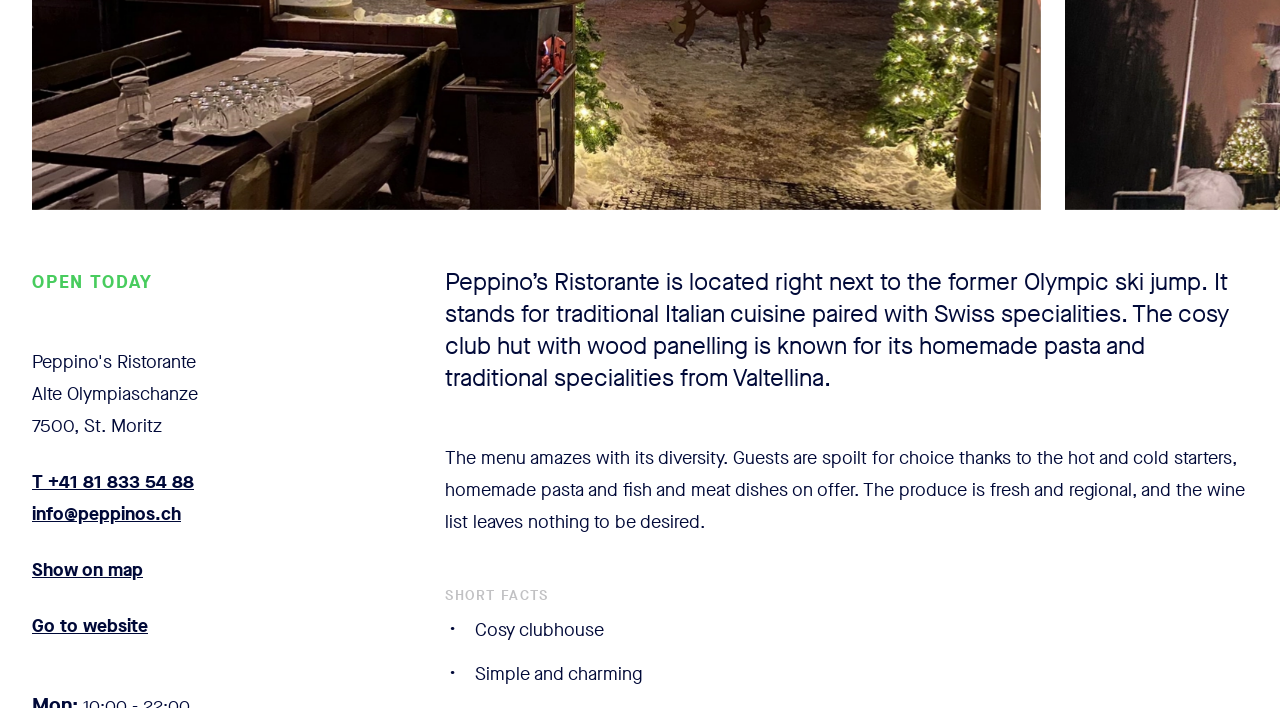Show the bounding box coordinates for the HTML element as described: "HotelsHotels".

[0.426, 0.033, 0.485, 0.078]